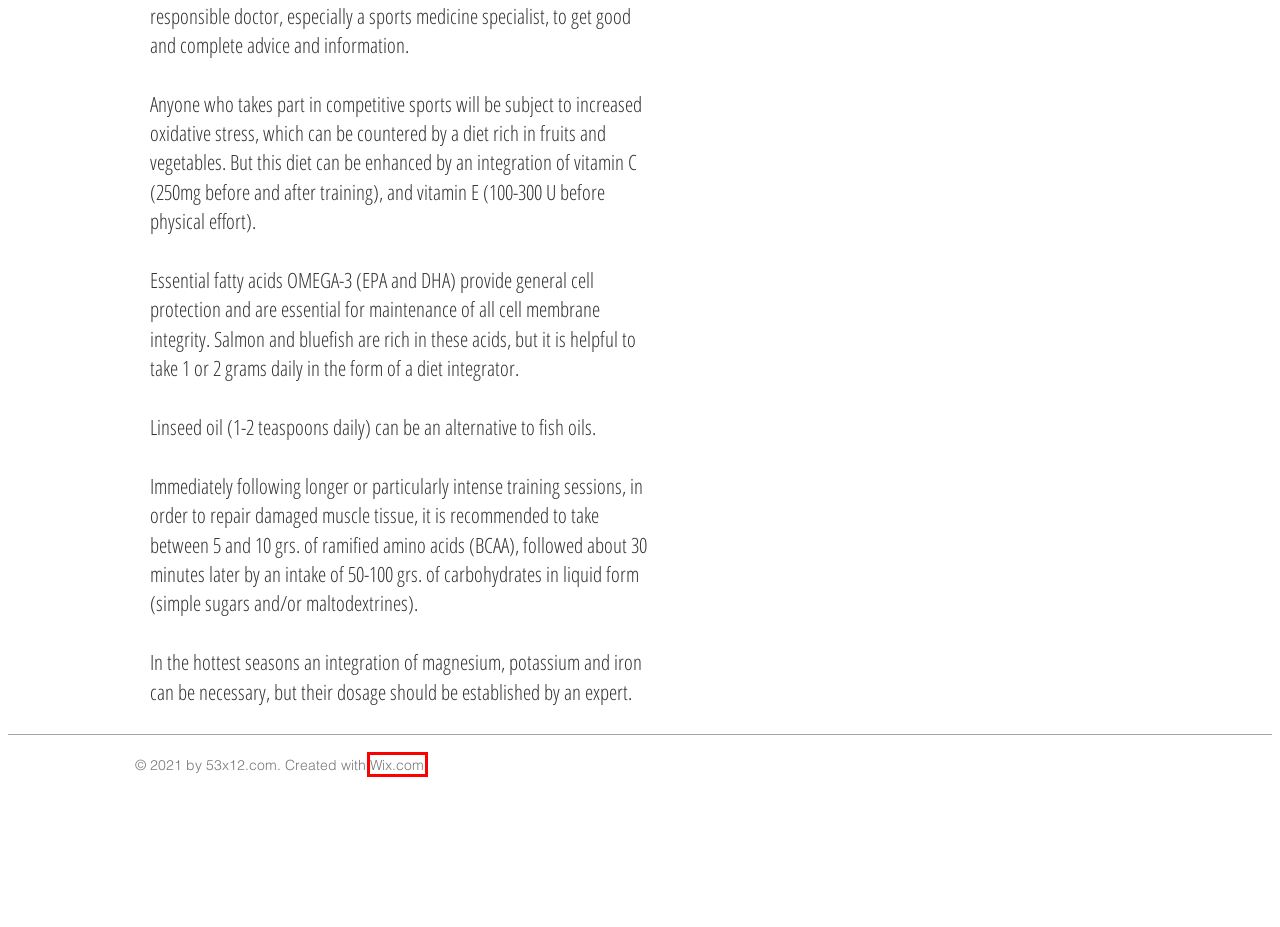You are provided a screenshot of a webpage featuring a red bounding box around a UI element. Choose the webpage description that most accurately represents the new webpage after clicking the element within the red bounding box. Here are the candidates:
A. ITA_Supplements to Enhance Diet | 53x12
B. Articles | 53x12
C. About | 53x12
D. contact
E. Reviews | 53x12
F. In-Depth | 53x12
G. Home | 53x12
H. Website Builder - Create a Free Website Today | Wix.com

H